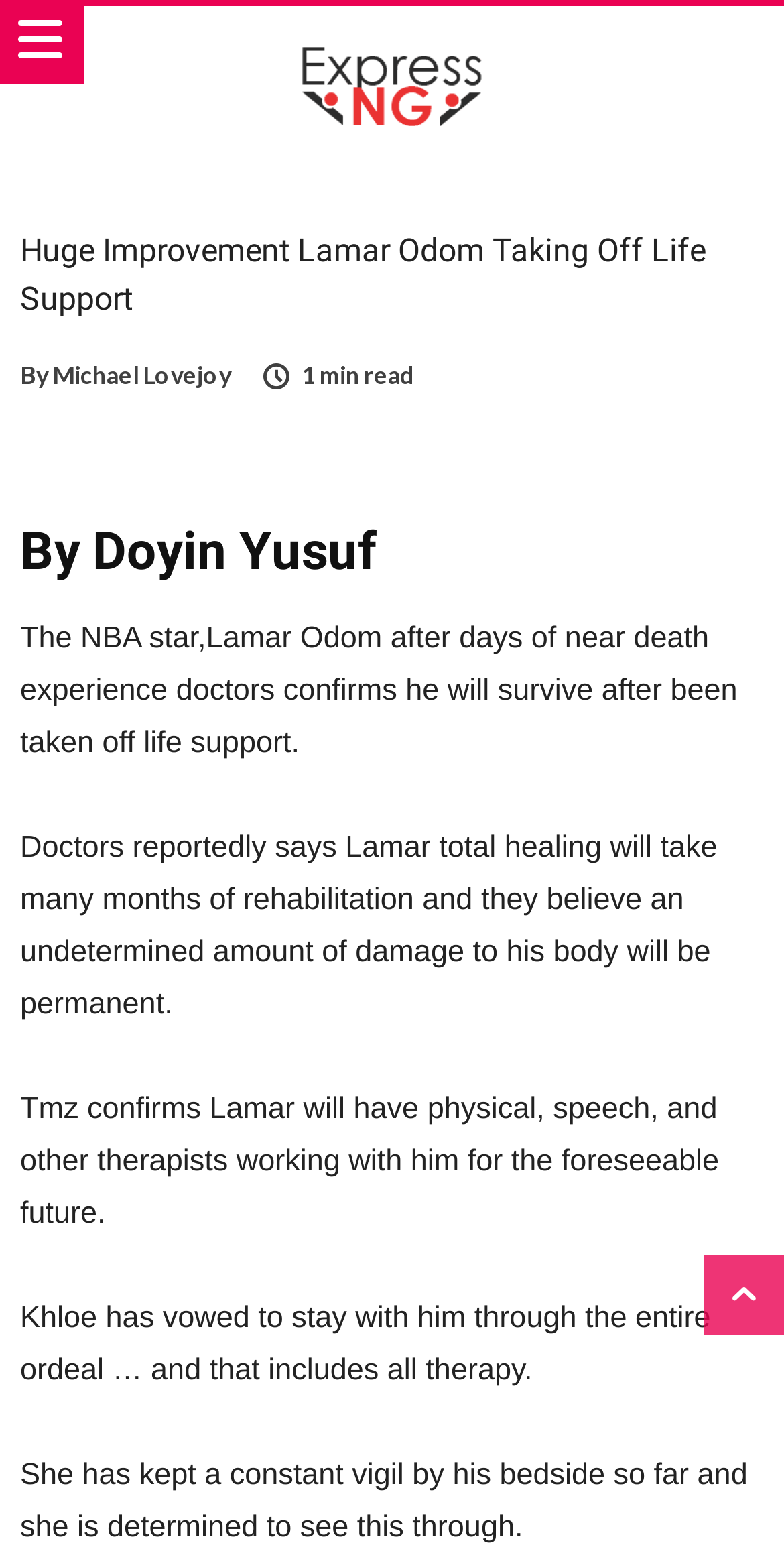Please give a succinct answer using a single word or phrase:
How long will Lamar Odom's rehabilitation take?

Many months